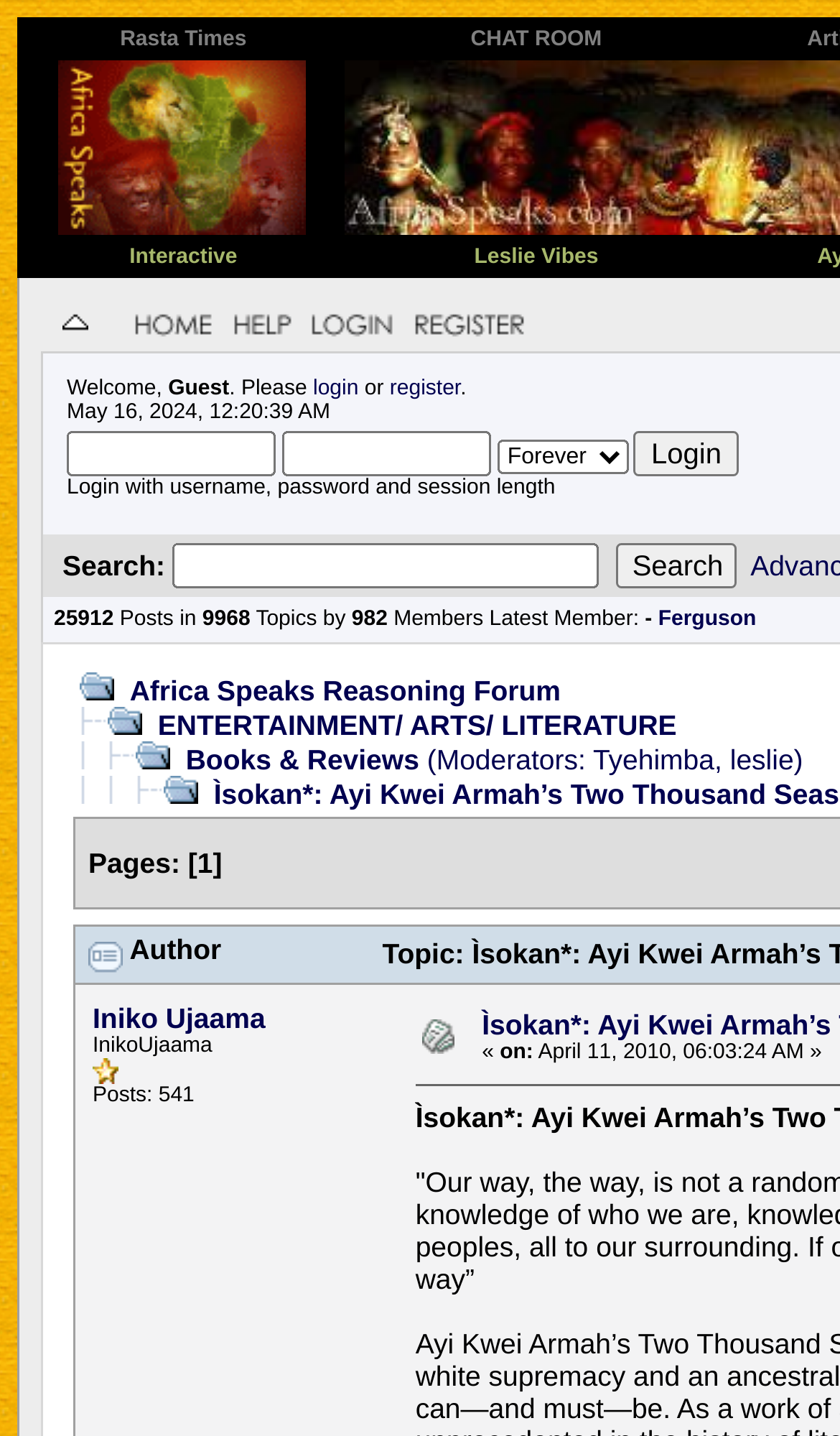Predict the bounding box coordinates of the UI element that matches this description: "parent_node: 1 Hour name="passwrd"". The coordinates should be in the format [left, top, right, bottom] with each value between 0 and 1.

[0.335, 0.3, 0.584, 0.332]